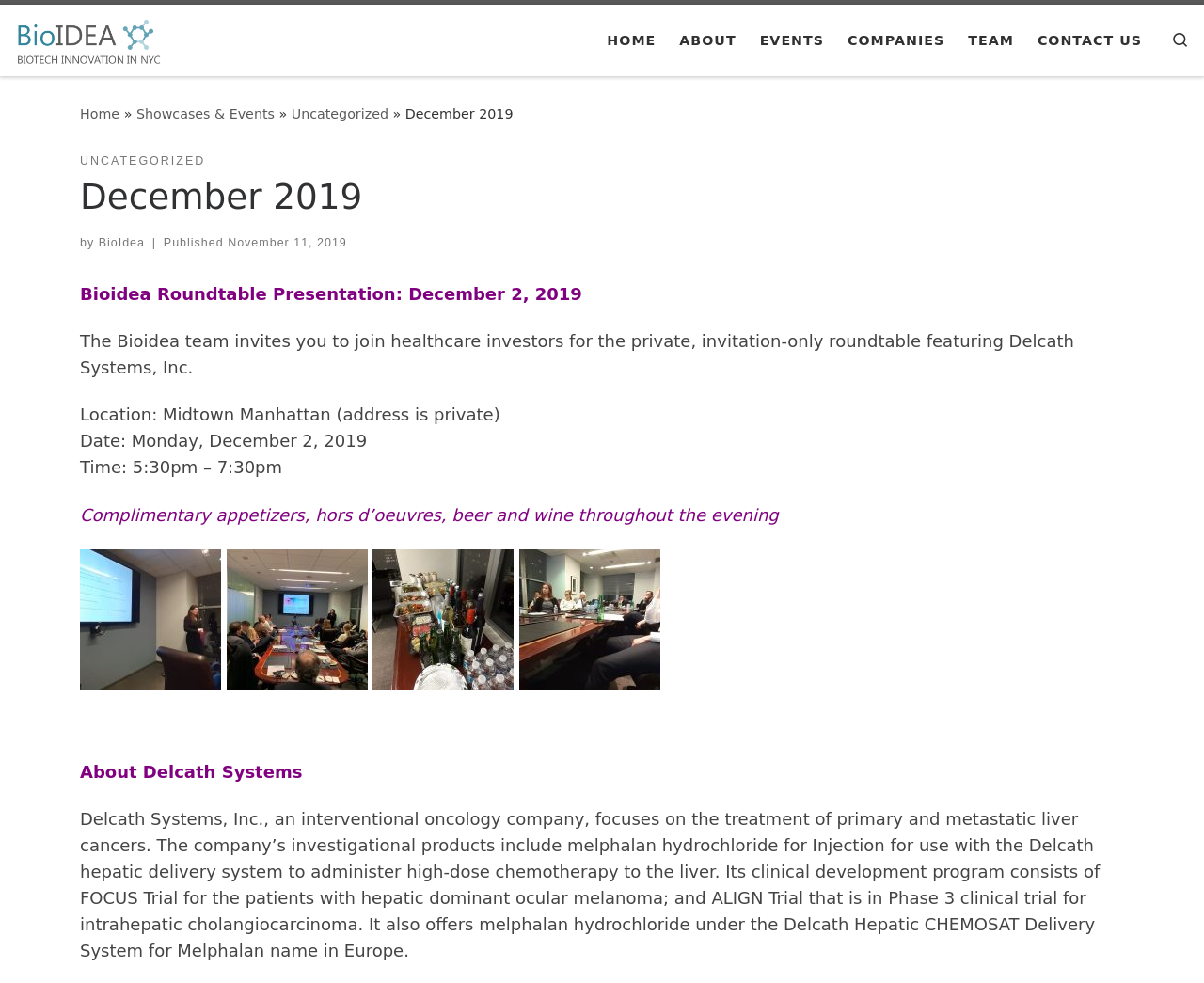Write an extensive caption that covers every aspect of the webpage.

The webpage is about Bioidea Group, a company that organizes events and showcases in the healthcare industry. At the top left corner, there is a link to skip to the content, followed by the company's logo and a link to the home page. The navigation menu is located at the top center, with links to Home, About, Events, Companies, Team, and Contact Us.

Below the navigation menu, there is a section that appears to be a blog post or an article. The title of the post is "Bioidea Roundtable Presentation: December 2, 2019", and it is followed by a brief description of the event. The event details, including location, date, time, and other information, are listed below the description.

The article also includes information about Delcath Systems, Inc., a company that focuses on the treatment of primary and metastatic liver cancers. The text describes the company's products and clinical development programs.

There are several links and buttons scattered throughout the page, including a search button at the top right corner and links to social media or other websites at the bottom of the page. The overall layout is organized, with clear headings and concise text.